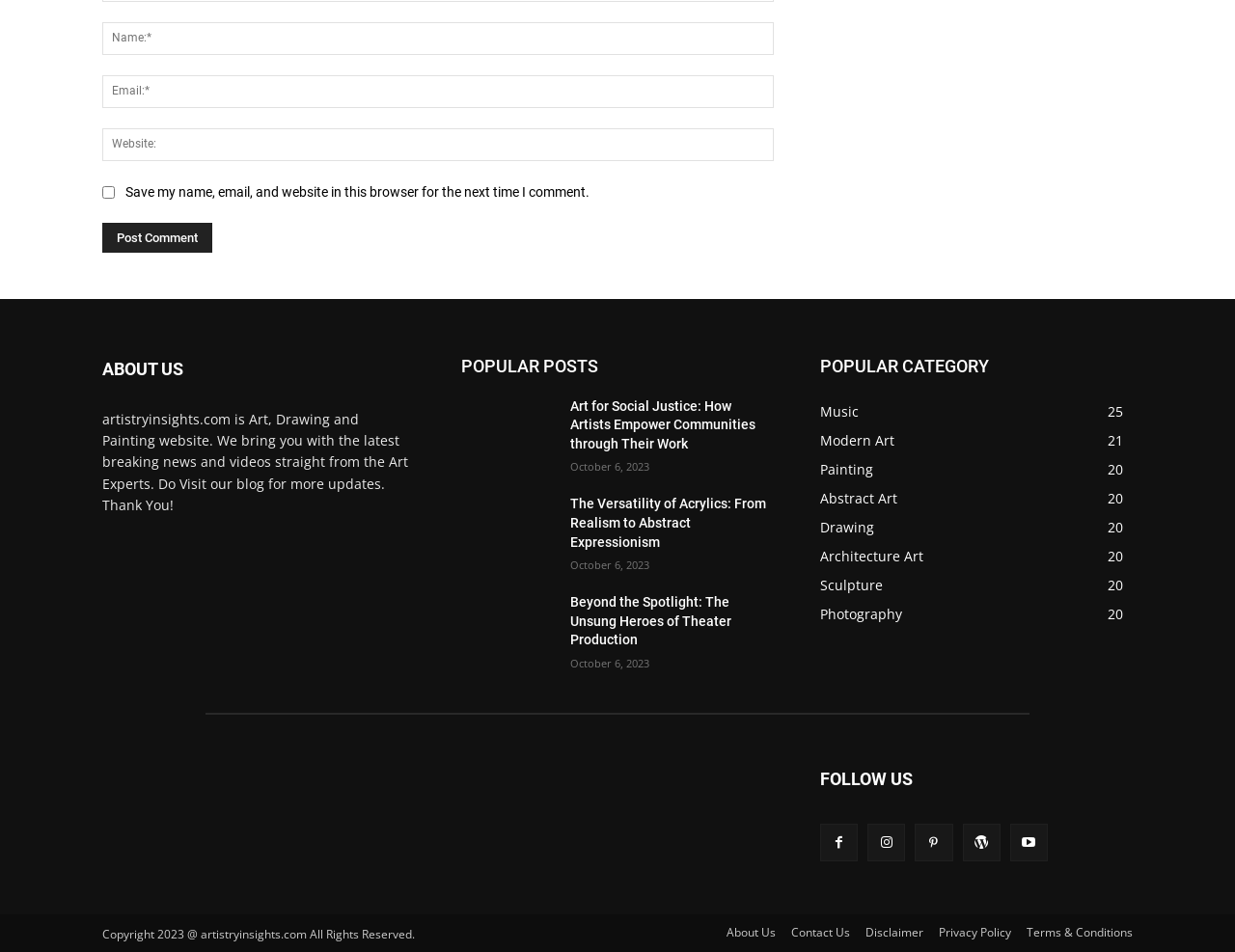Can you look at the image and give a comprehensive answer to the question:
What is the topic of the article 'Art for Social Justice: How Artists Empower Communities through Their Work'?

The article 'Art for Social Justice: How Artists Empower Communities through Their Work' is likely about the role of art in promoting social justice and empowering communities. The title suggests that the article will explore how artists use their work to make a positive impact on society.